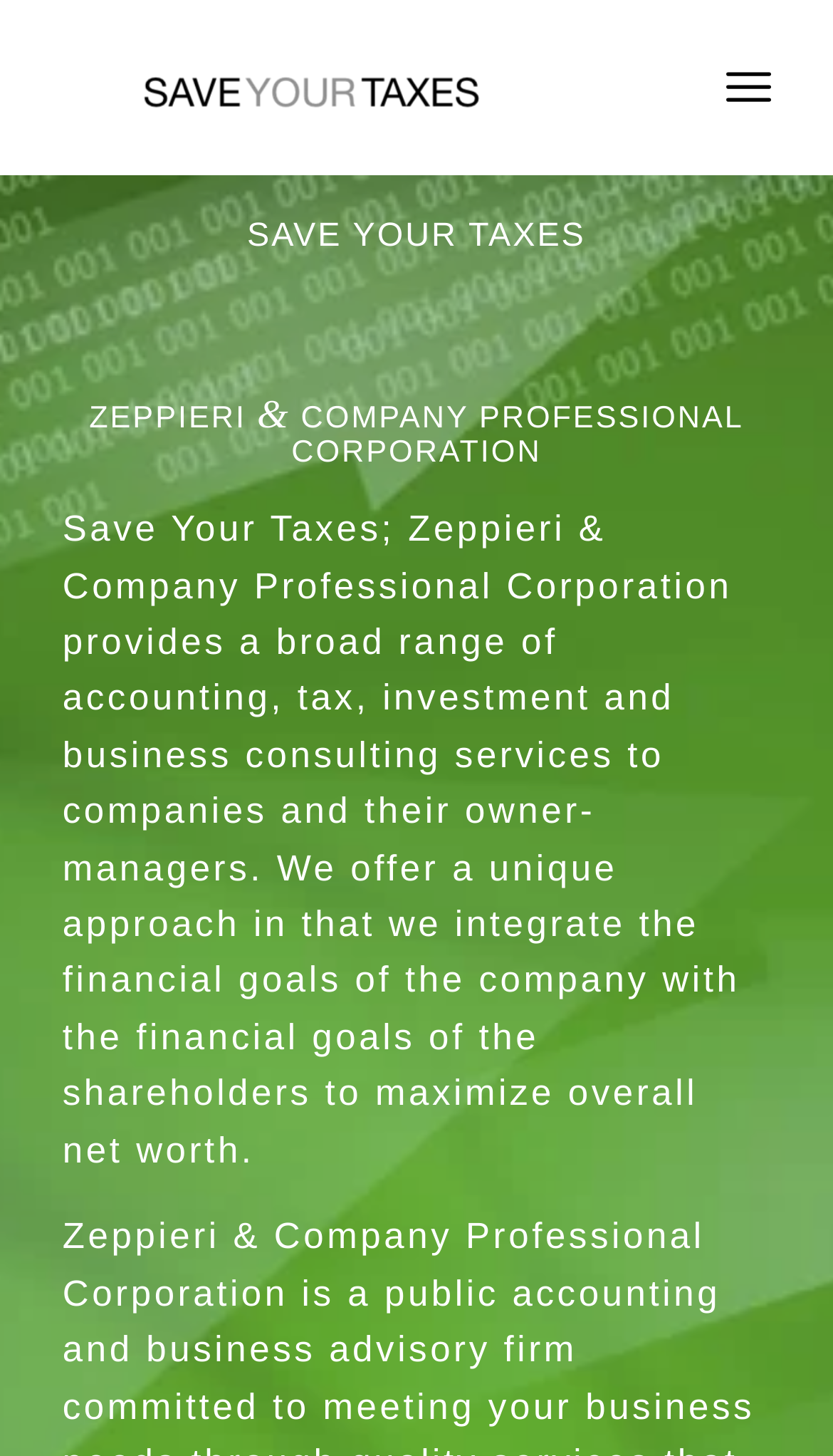What services does the company provide?
Refer to the image and answer the question using a single word or phrase.

Accounting, tax, investment, and business consulting